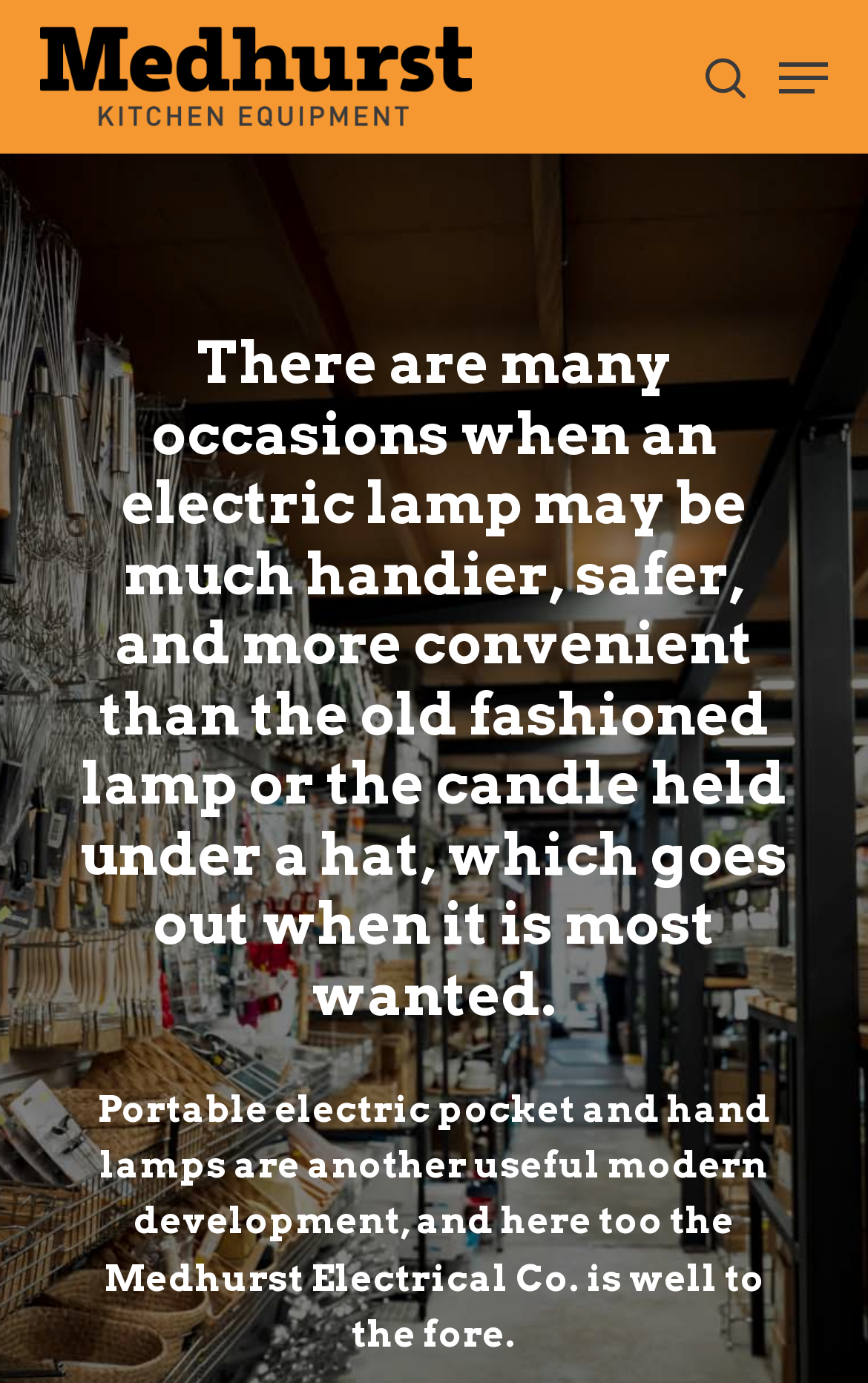What is the name of the company?
Provide an in-depth and detailed explanation in response to the question.

The company name can be found in the link element 'Medhurst Kitchen Equipment' which is located at the top left of the webpage, and it also has an associated image with the same name.